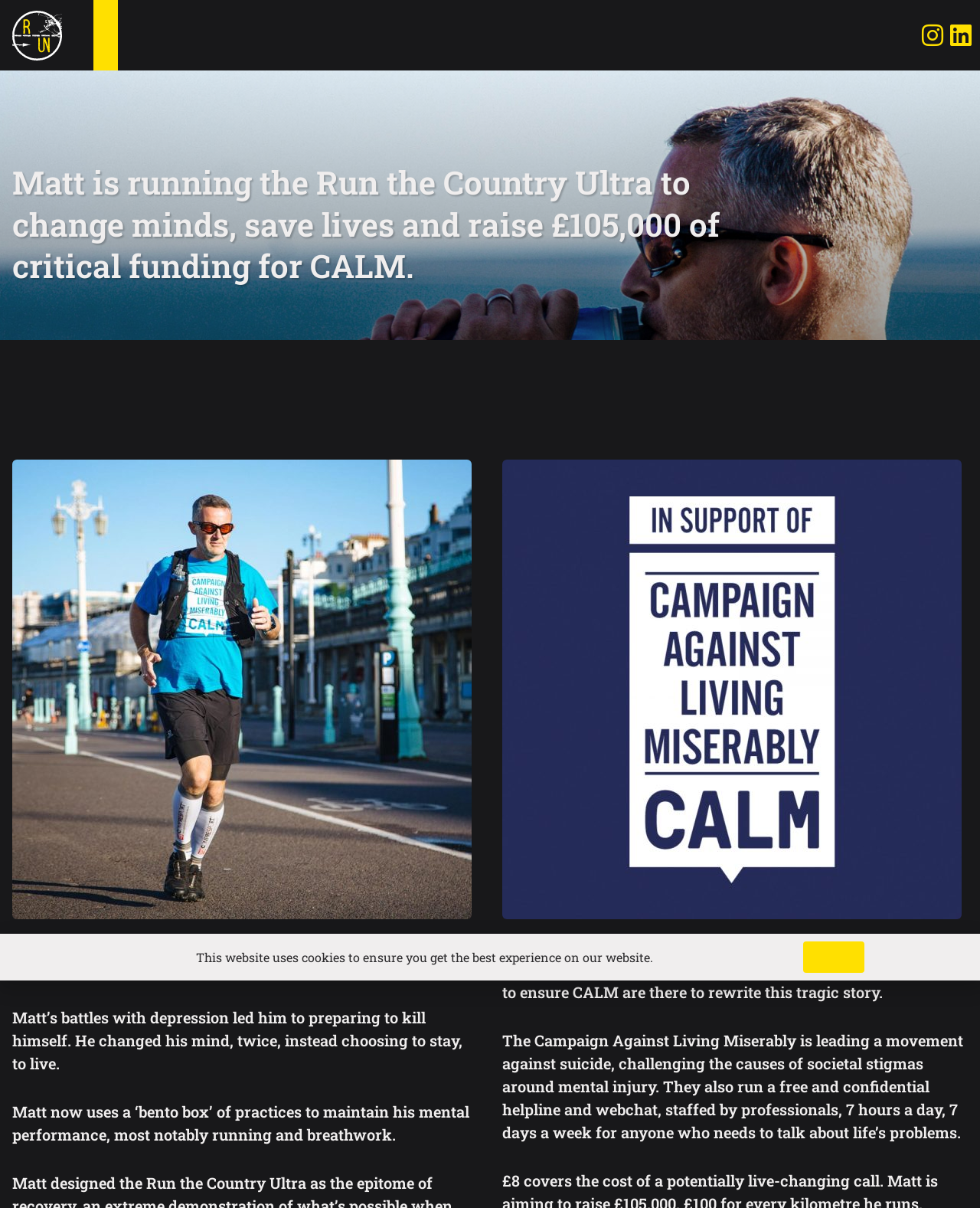What is Matt running for?
Ensure your answer is thorough and detailed.

Based on the webpage, Matt is running the Run the Country Ultra to change minds, save lives, and raise £105,000 of critical funding for CALM, which is a charity organization.